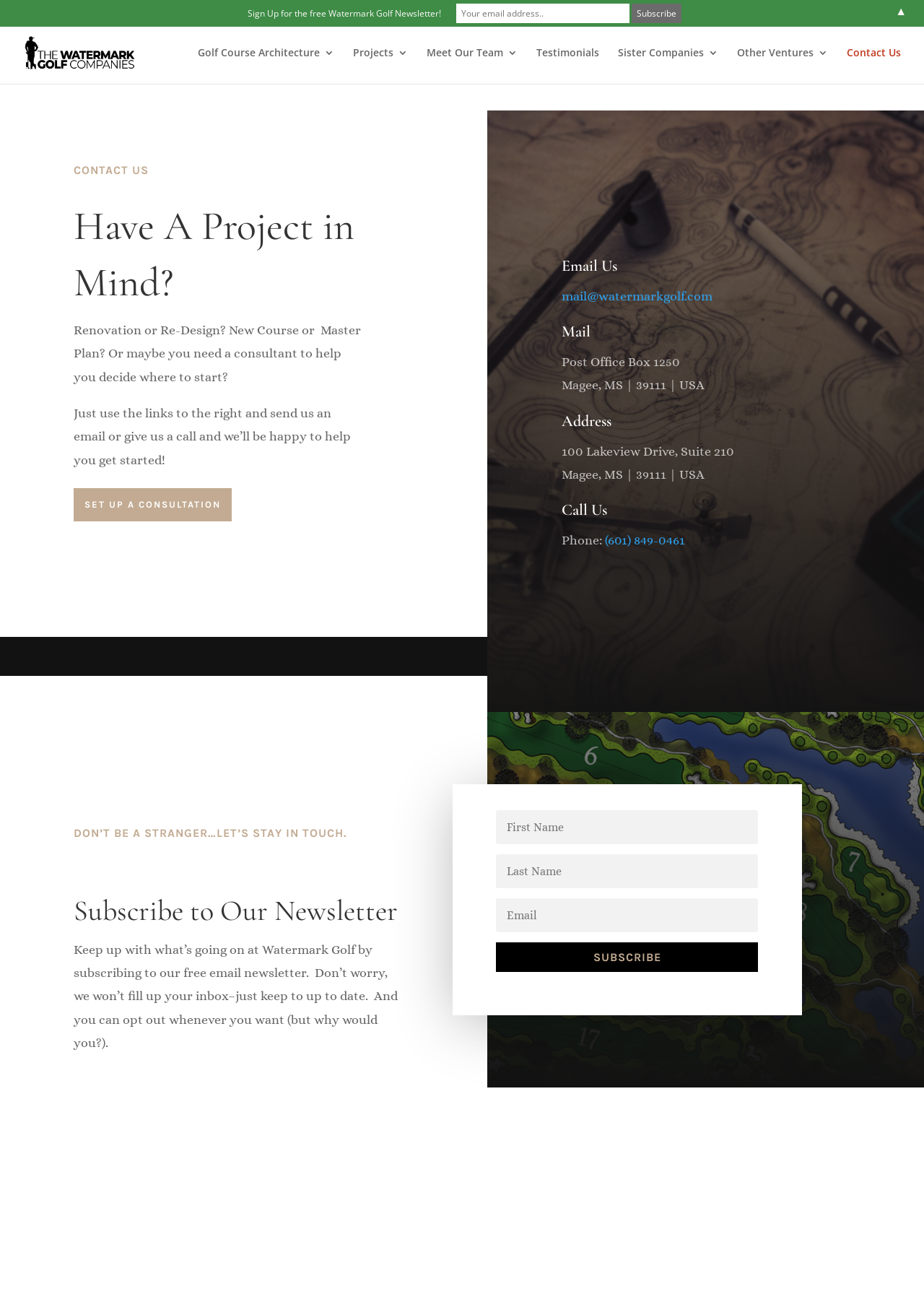Please identify and generate the text content of the webpage's main heading.

Have A Project in Mind?